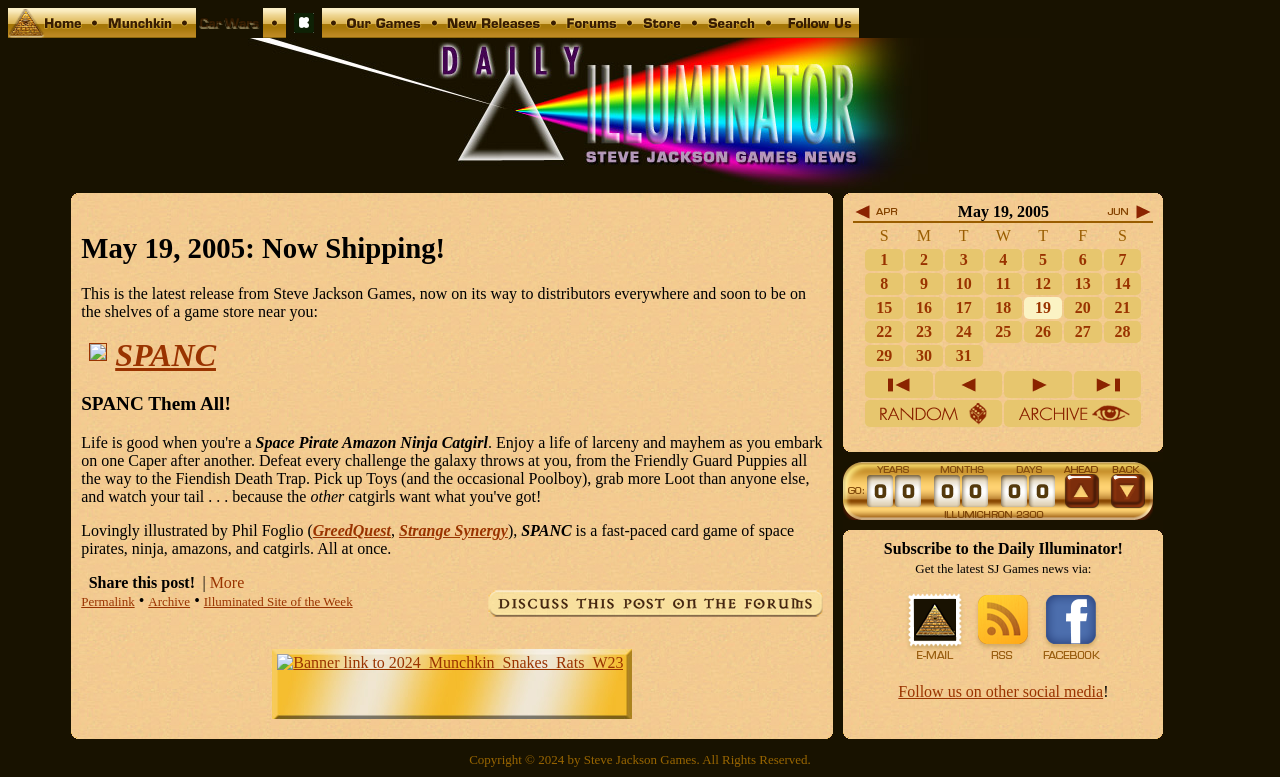Could you indicate the bounding box coordinates of the region to click in order to complete this instruction: "Follow the 'SPANC' link".

[0.09, 0.433, 0.169, 0.479]